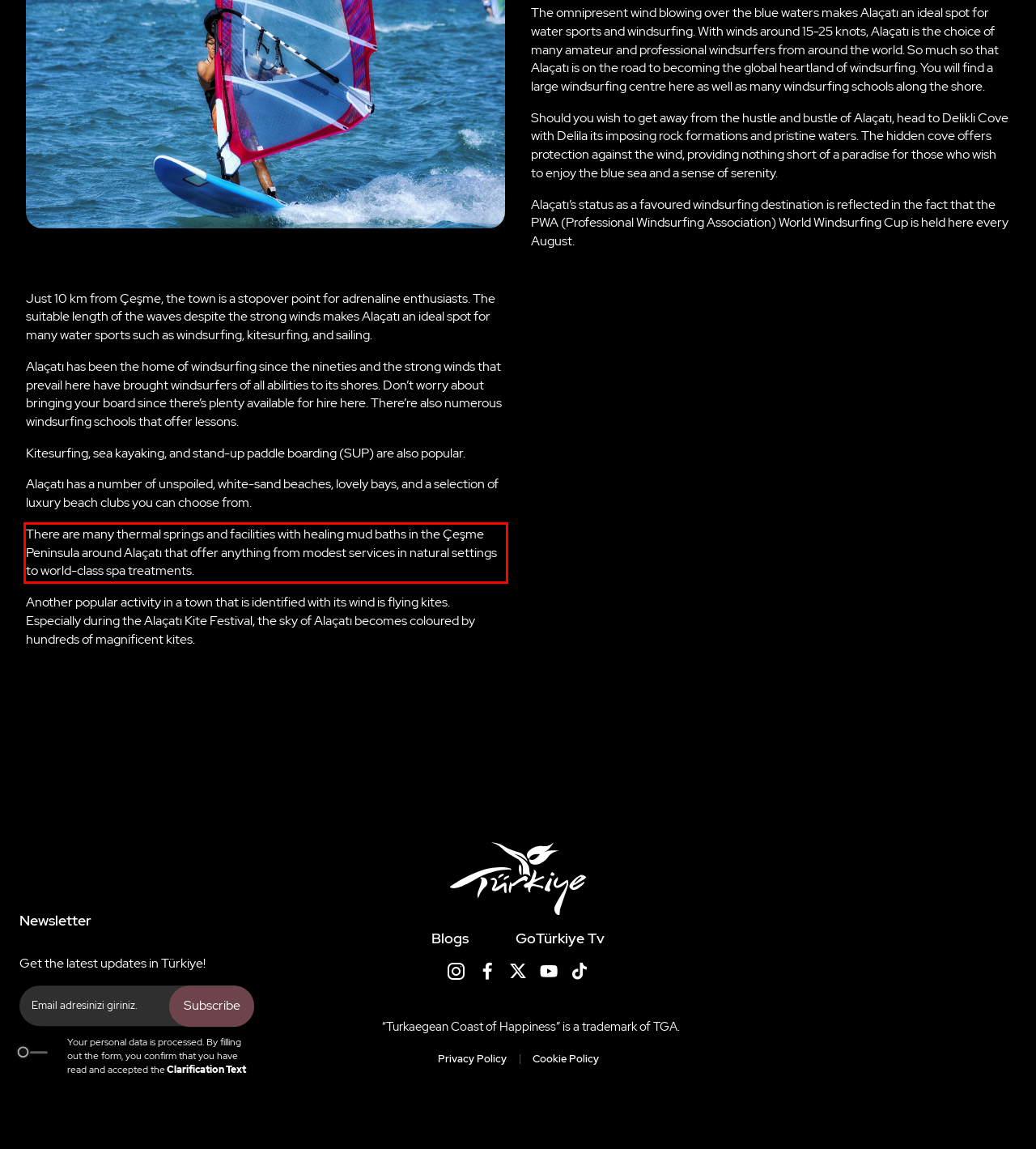You are provided with a webpage screenshot that includes a red rectangle bounding box. Extract the text content from within the bounding box using OCR.

There are many thermal springs and facilities with healing mud baths in the Çeşme Peninsula around Alaçatı that offer anything from modest services in natural settings to world-class spa treatments.